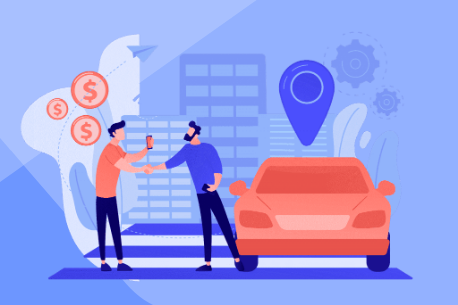What is the purpose of the location pin icon?
Answer the question with a thorough and detailed explanation.

The location pin icon is featured prominently in the stylized cityscape backdrop, implying that the location plays a crucial role in the transaction or service being discussed by the two individuals, which is further reinforced by the context of vehicle transport services.